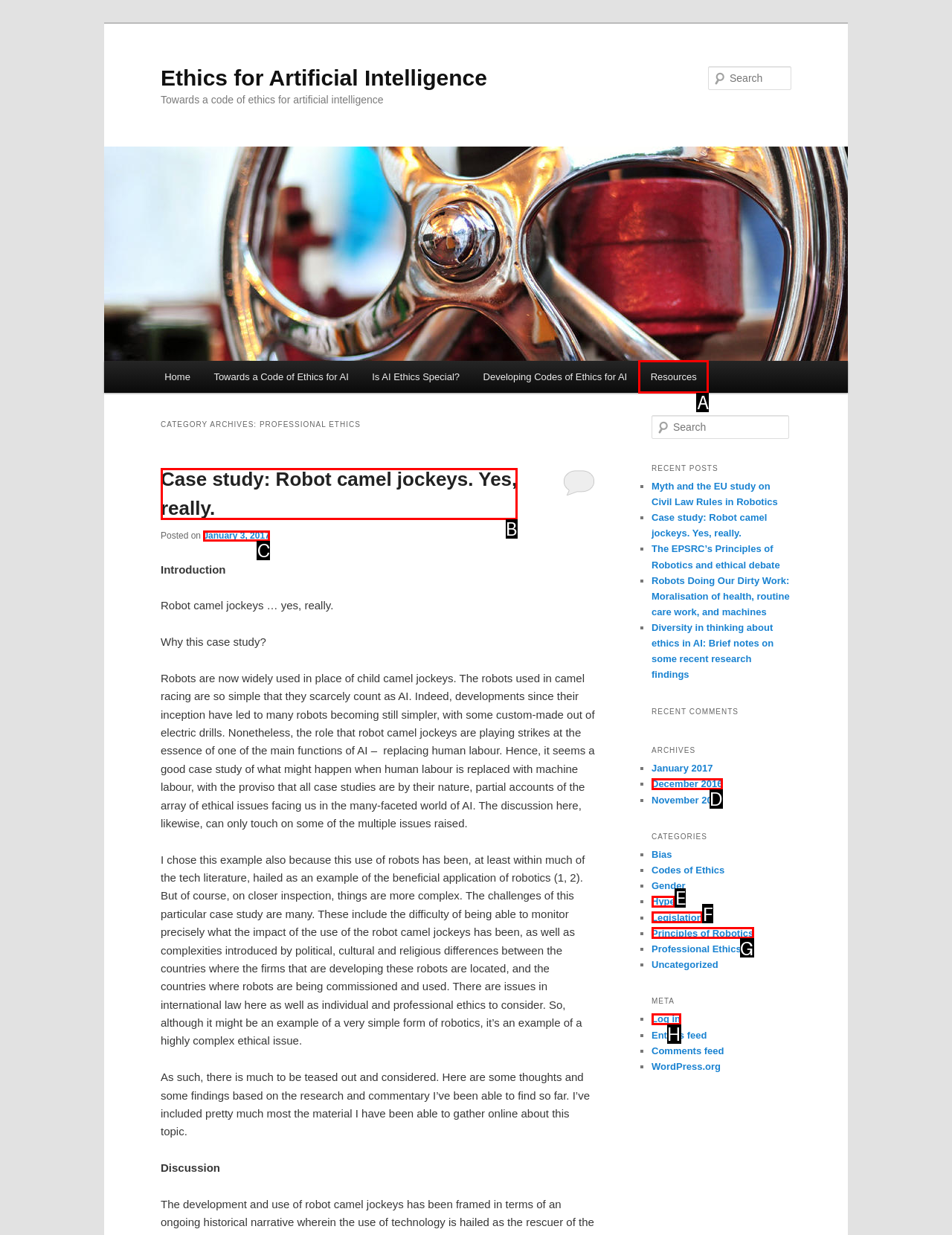Based on the element described as: Principles of Robotics
Find and respond with the letter of the correct UI element.

G